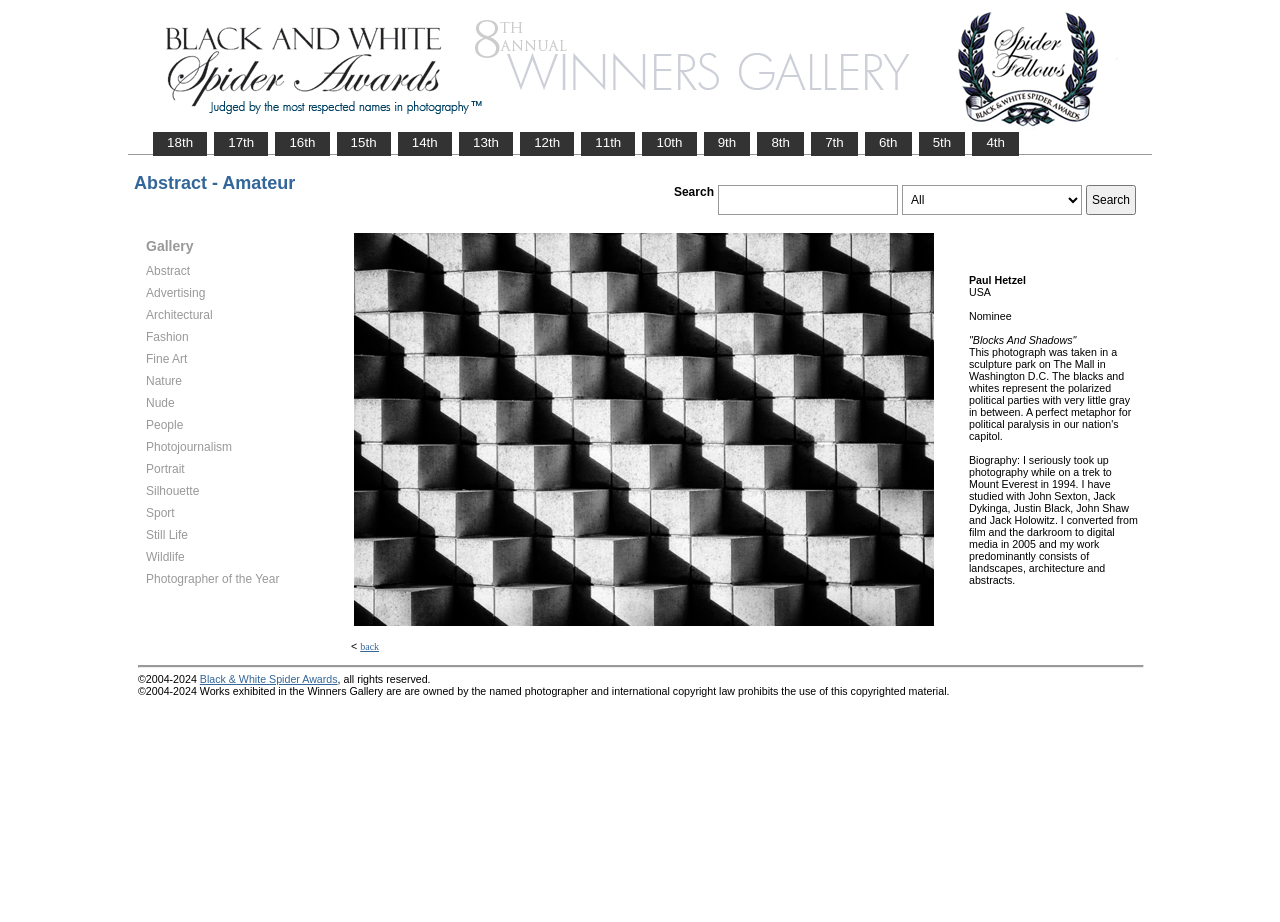Identify the coordinates of the bounding box for the element described below: "parent_node: 18th". Return the coordinates as four float numbers between 0 and 1: [left, top, right, bottom].

[0.109, 0.13, 0.891, 0.143]